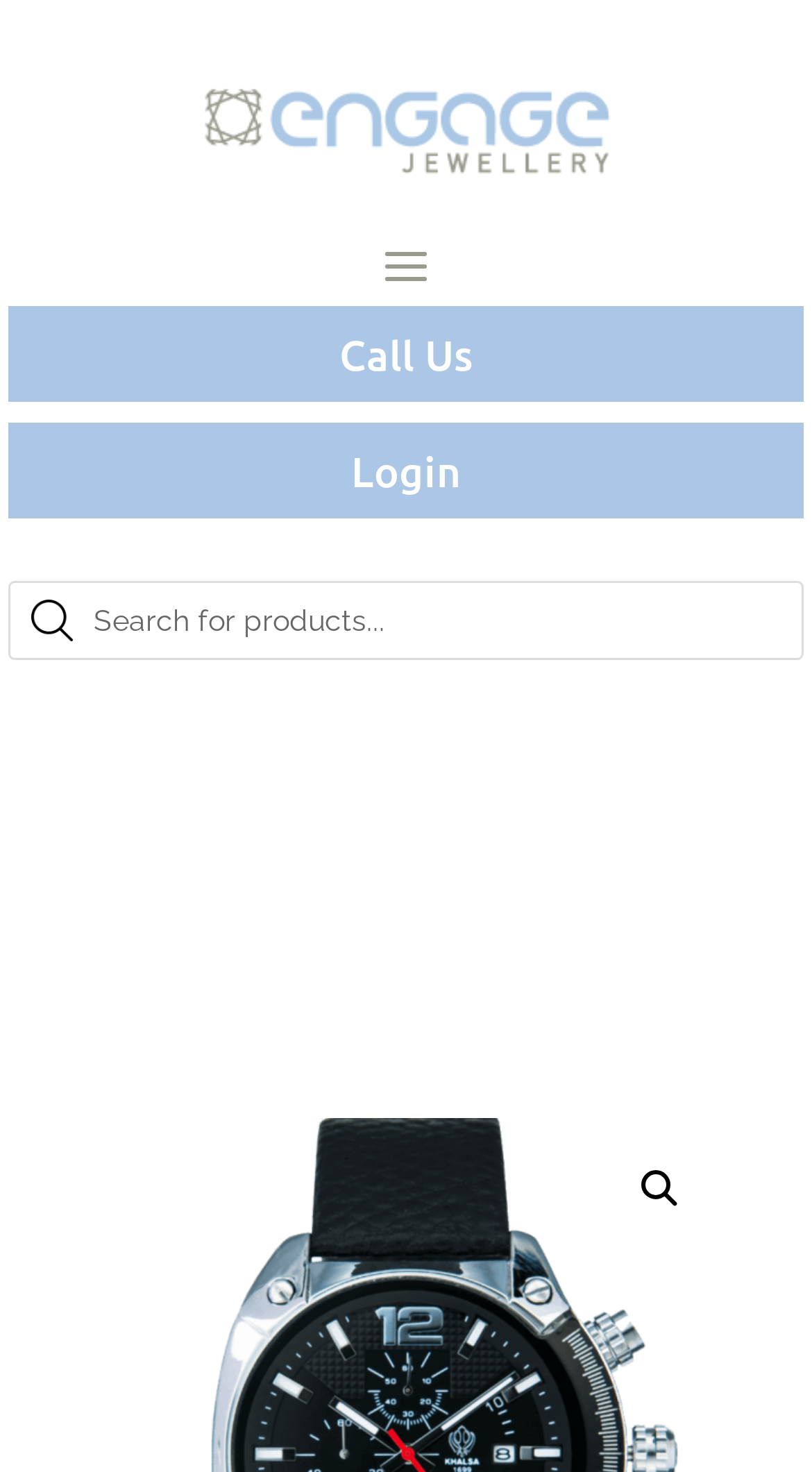Locate and extract the headline of this webpage.

Khalsa Avenger Black Stealth